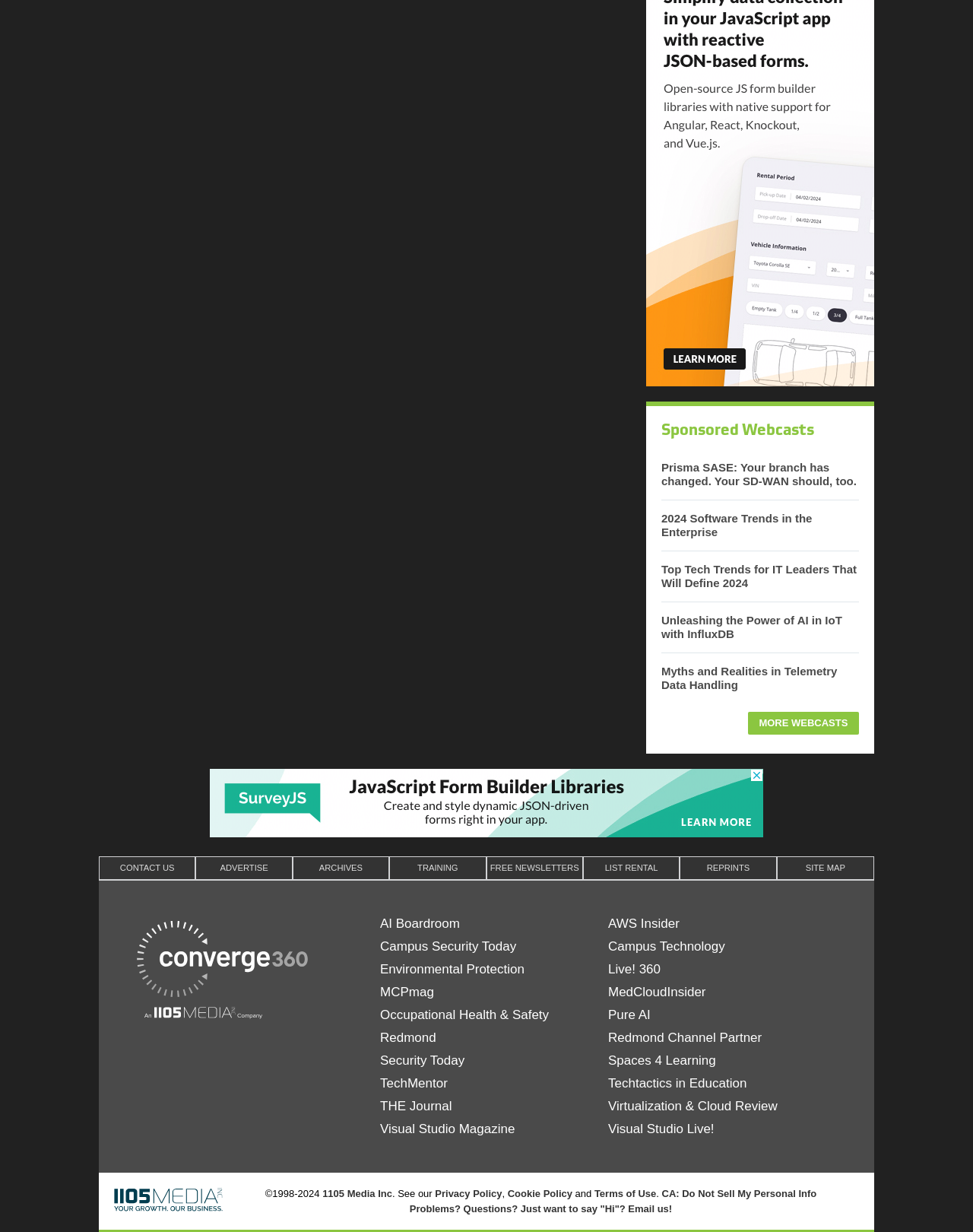How many webcasts are listed?
Refer to the image and answer the question using a single word or phrase.

6